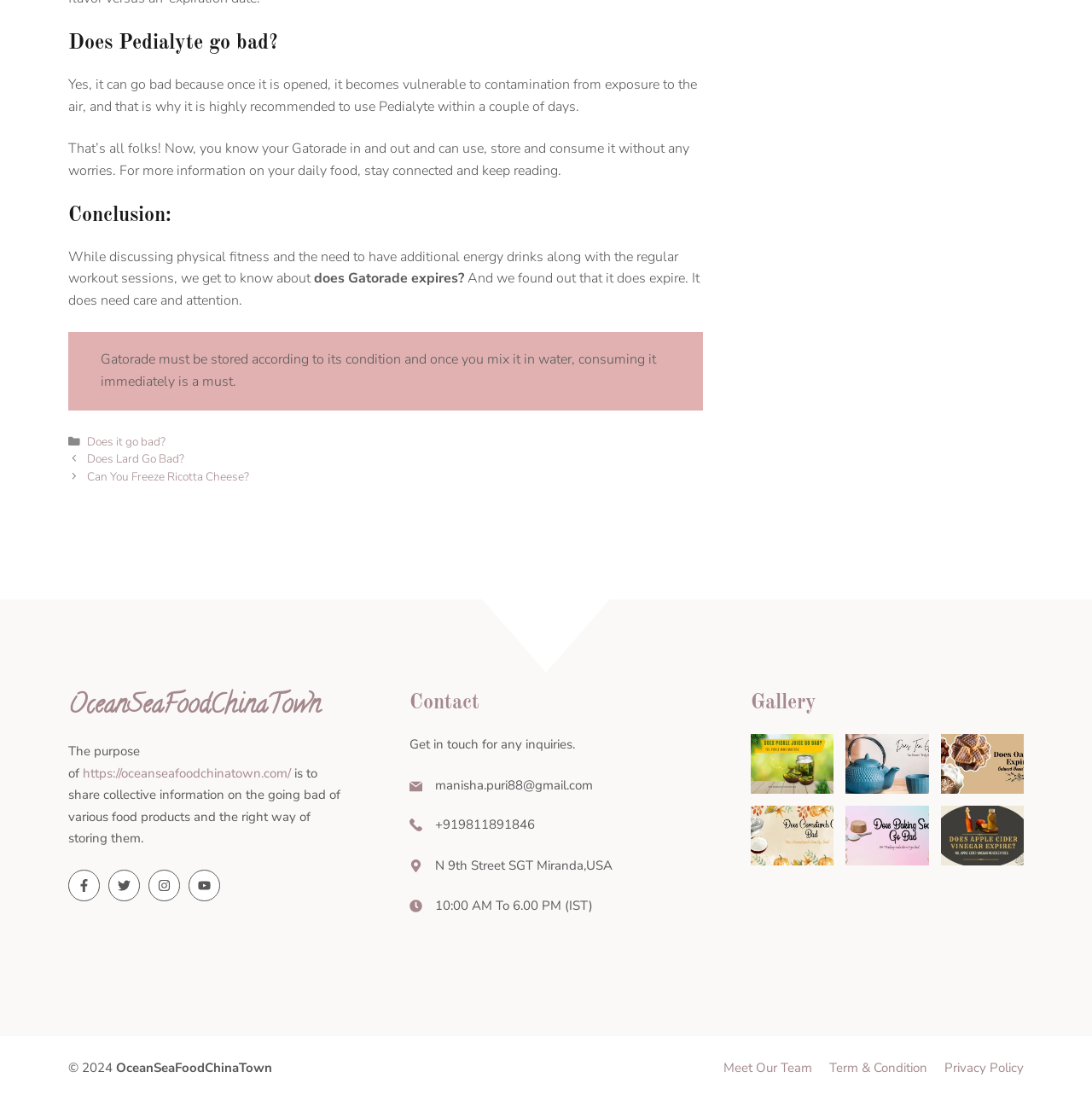Can you specify the bounding box coordinates for the region that should be clicked to fulfill this instruction: "Go to 'Gallery'".

[0.687, 0.629, 0.748, 0.648]